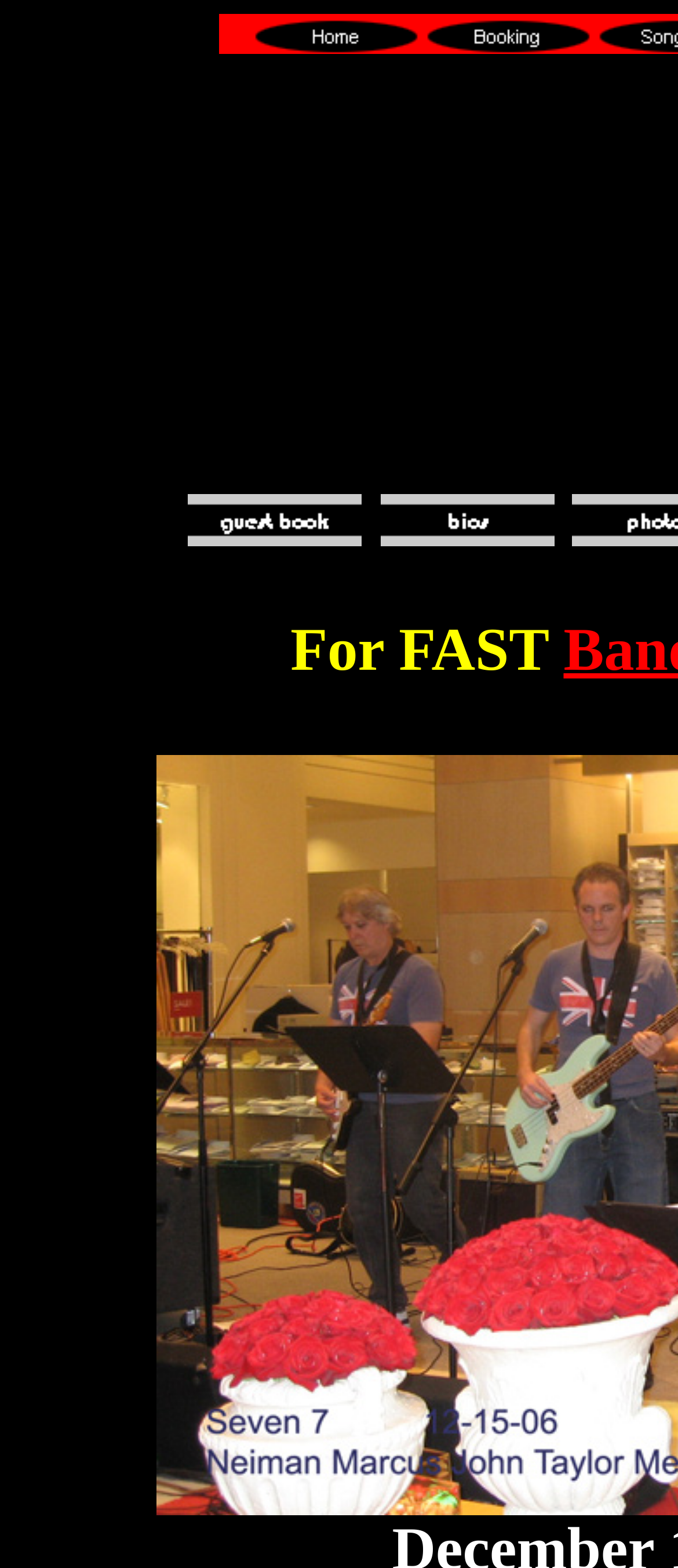Please answer the following question as detailed as possible based on the image: 
What is the purpose of the band?

Although the meta description is not to be used to generate questions, it provides context that the band is in the business of selling party entertainment to company and corporate businesses. This information can be inferred from the overall structure and content of the webpage.